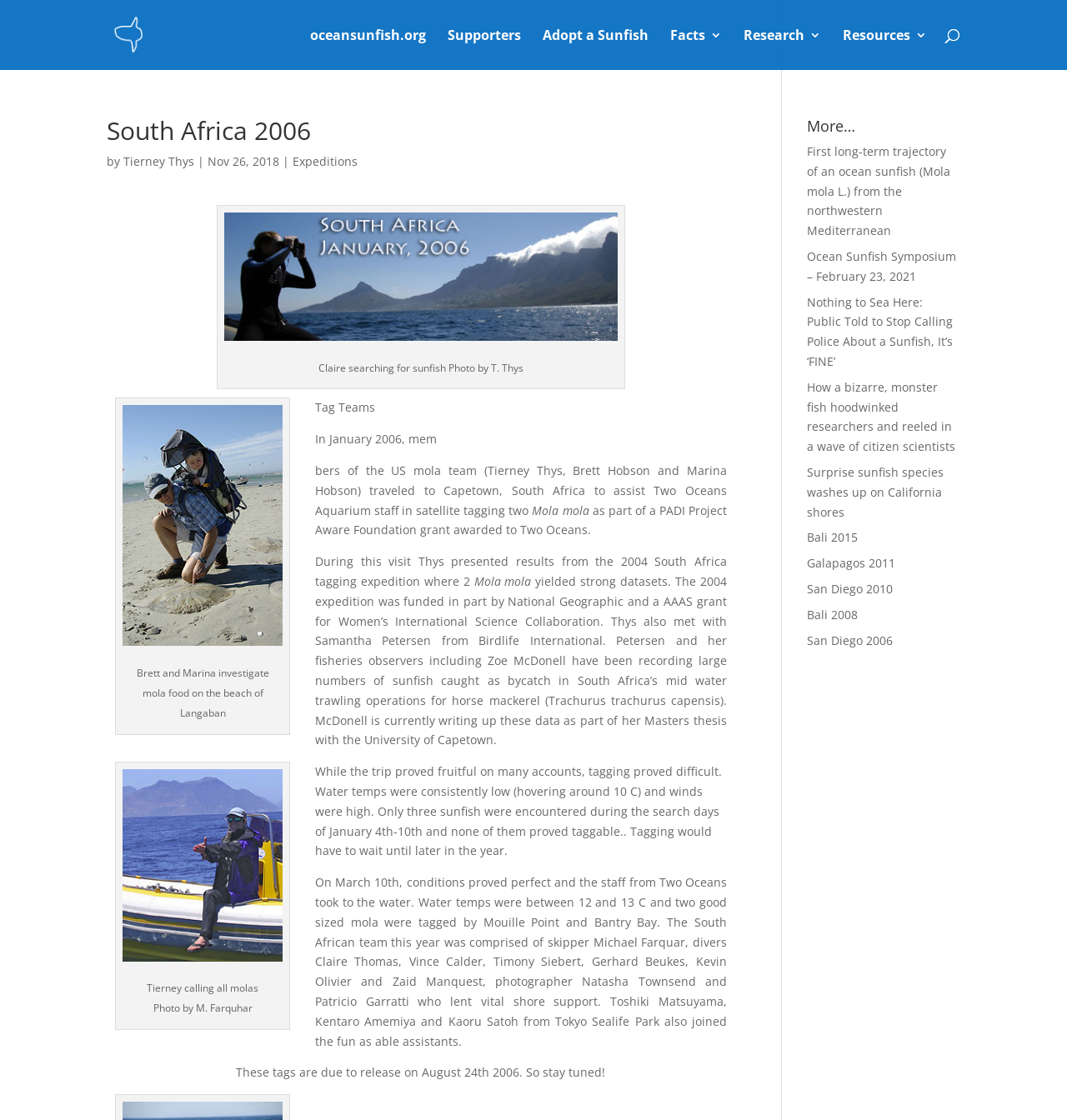Identify the bounding box coordinates of the element that should be clicked to fulfill this task: "explore more about sunfish". The coordinates should be provided as four float numbers between 0 and 1, i.e., [left, top, right, bottom].

[0.756, 0.106, 0.9, 0.126]